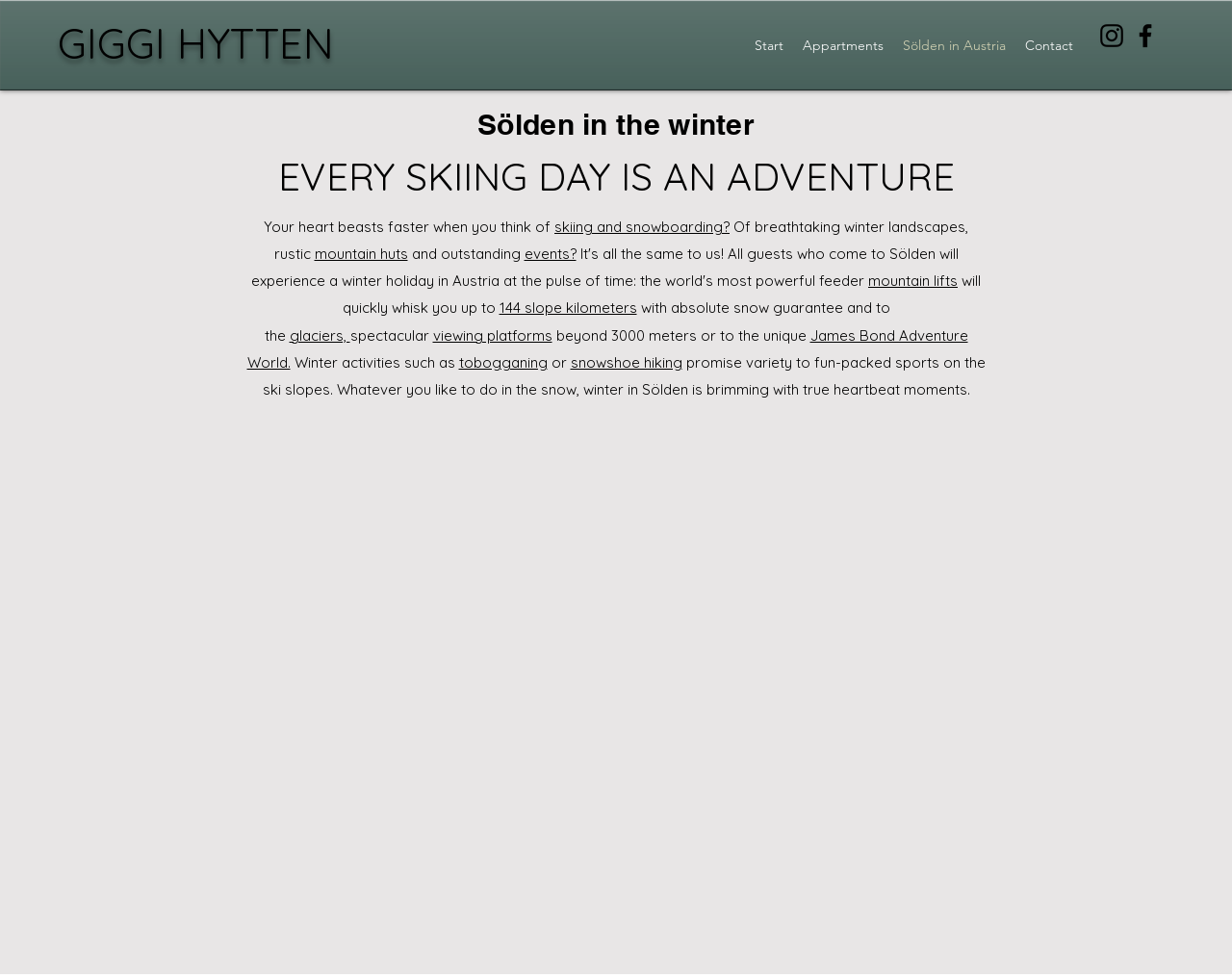Please identify the bounding box coordinates of the element's region that needs to be clicked to fulfill the following instruction: "Go to the 'Appartments' page". The bounding box coordinates should consist of four float numbers between 0 and 1, i.e., [left, top, right, bottom].

[0.644, 0.031, 0.725, 0.061]